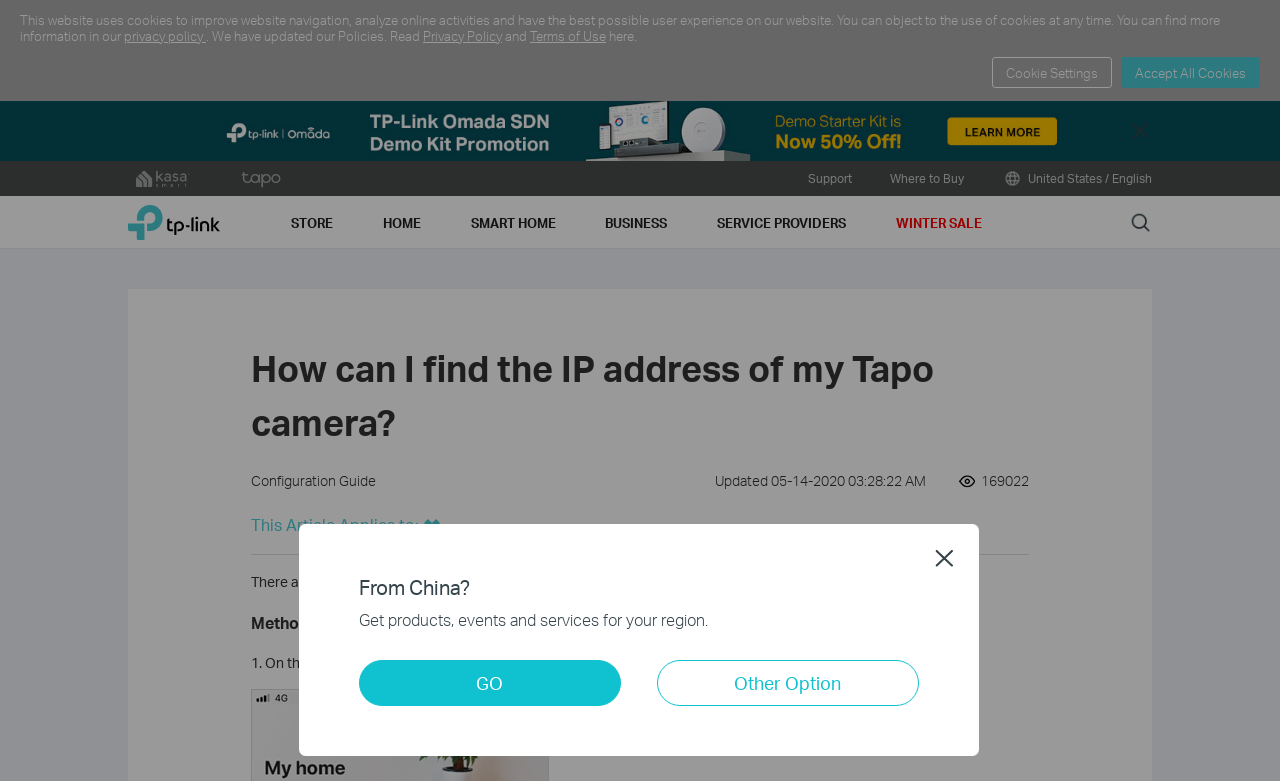Please specify the bounding box coordinates of the area that should be clicked to accomplish the following instruction: "Learn about 'SMART HOME'". The coordinates should consist of four float numbers between 0 and 1, i.e., [left, top, right, bottom].

[0.368, 0.251, 0.436, 0.318]